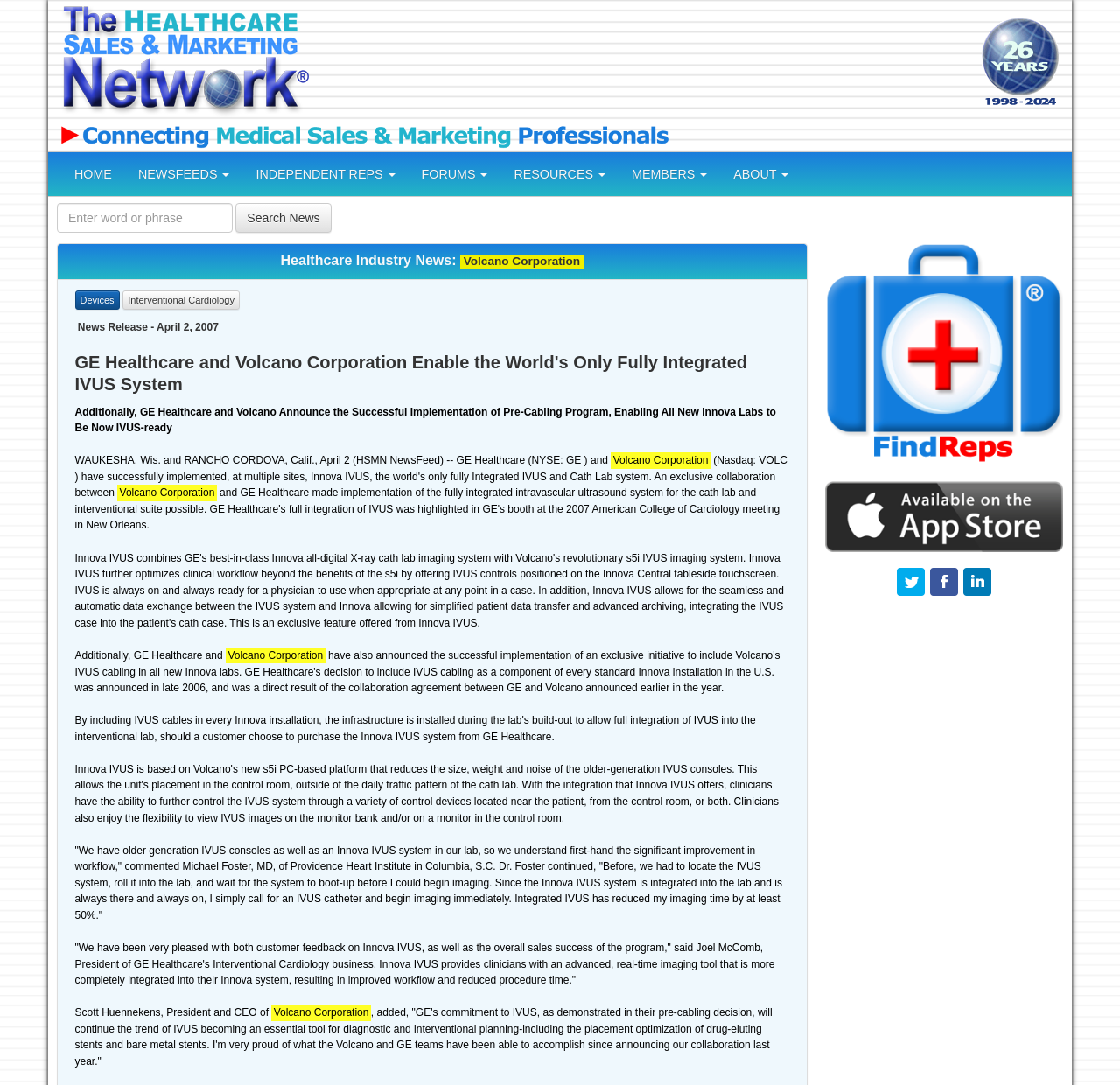Use a single word or phrase to respond to the question:
What is the topic of the news release?

GE Healthcare and Volcano Corporation Enable the World's Only Fully Integrated IVUS System